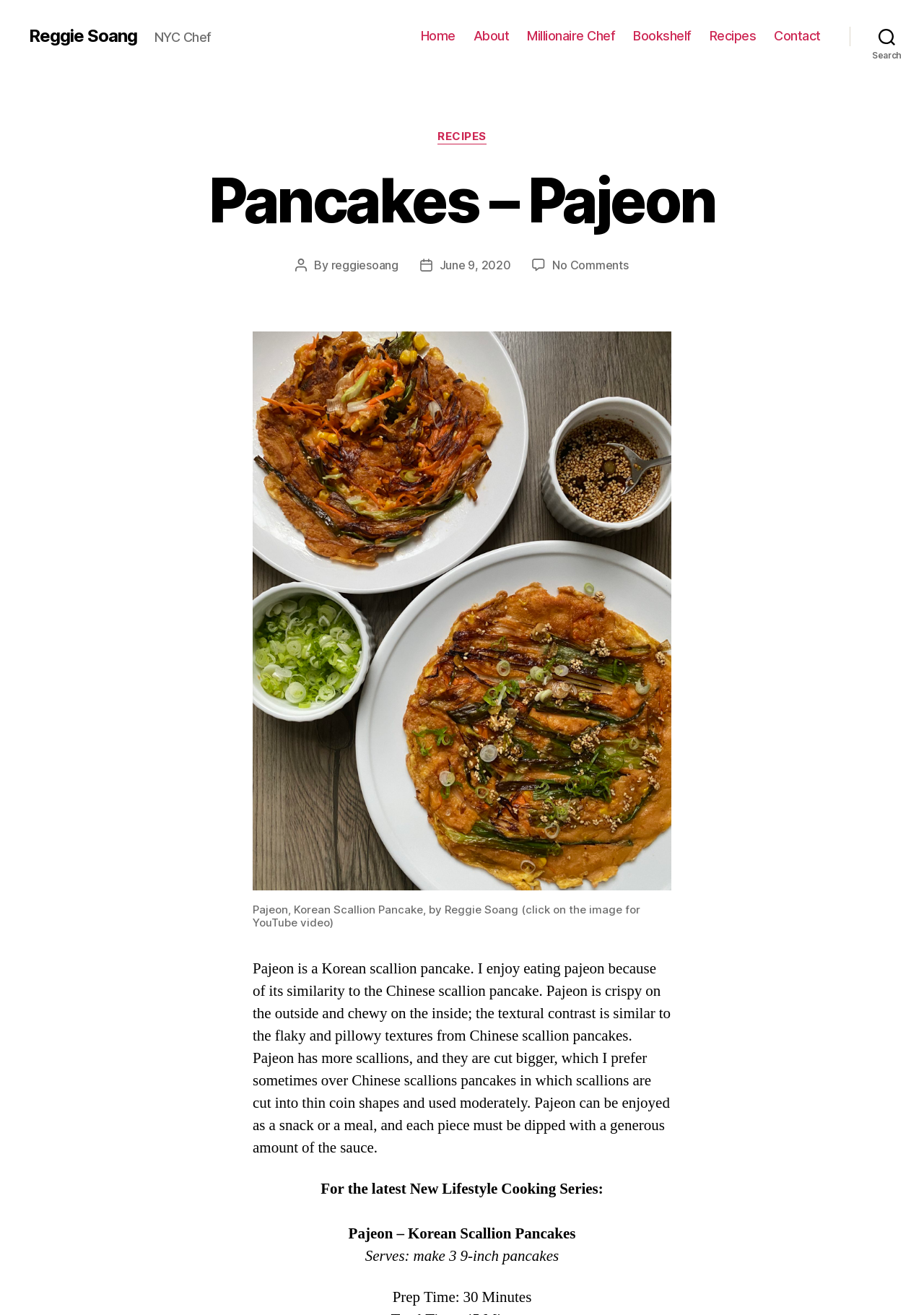Give a one-word or short phrase answer to this question: 
How many links are in the navigation menu?

6